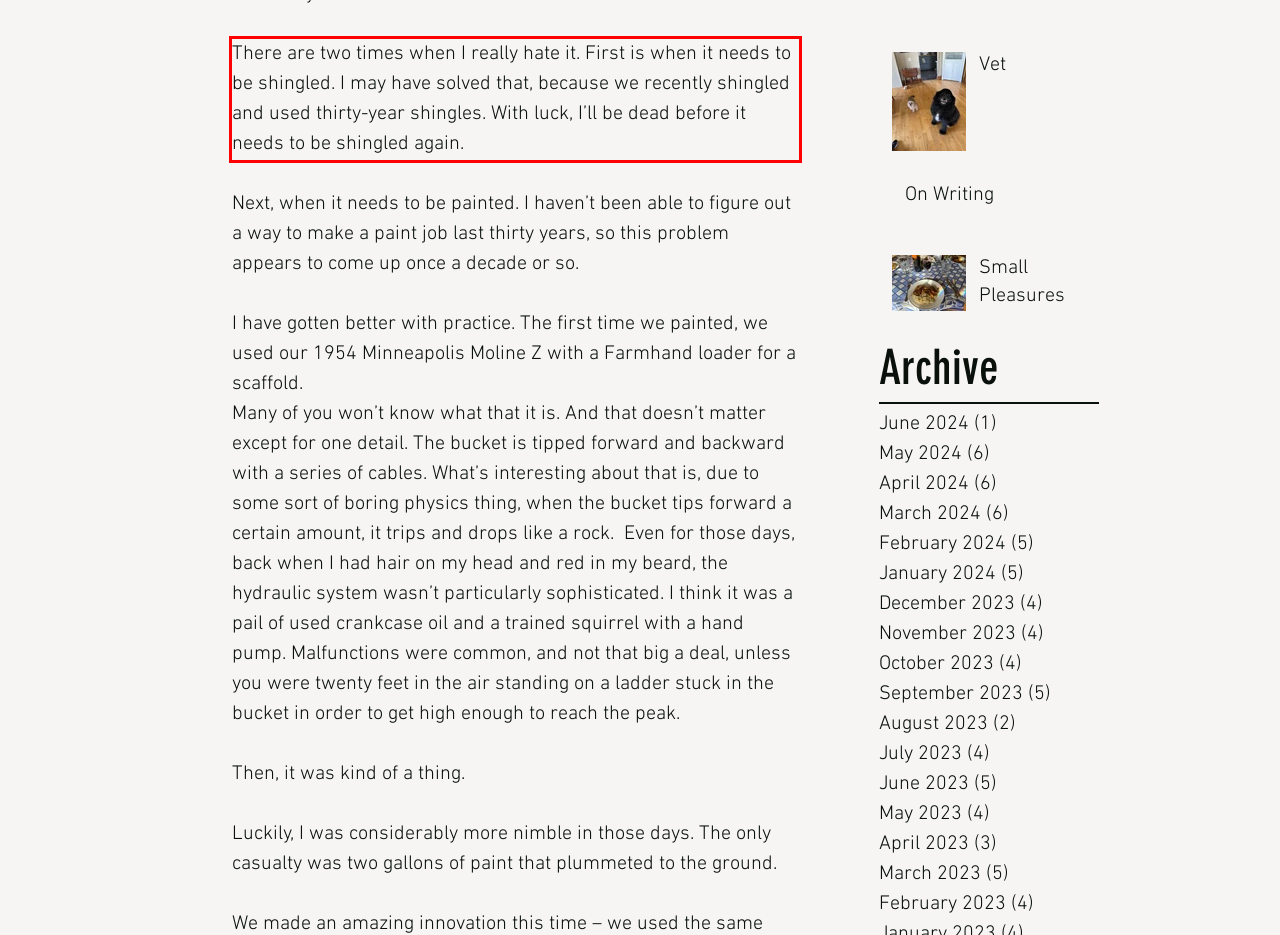Your task is to recognize and extract the text content from the UI element enclosed in the red bounding box on the webpage screenshot.

There are two times when I really hate it. First is when it needs to be shingled. I may have solved that, because we recently shingled and used thirty-year shingles. With luck, I’ll be dead before it needs to be shingled again.